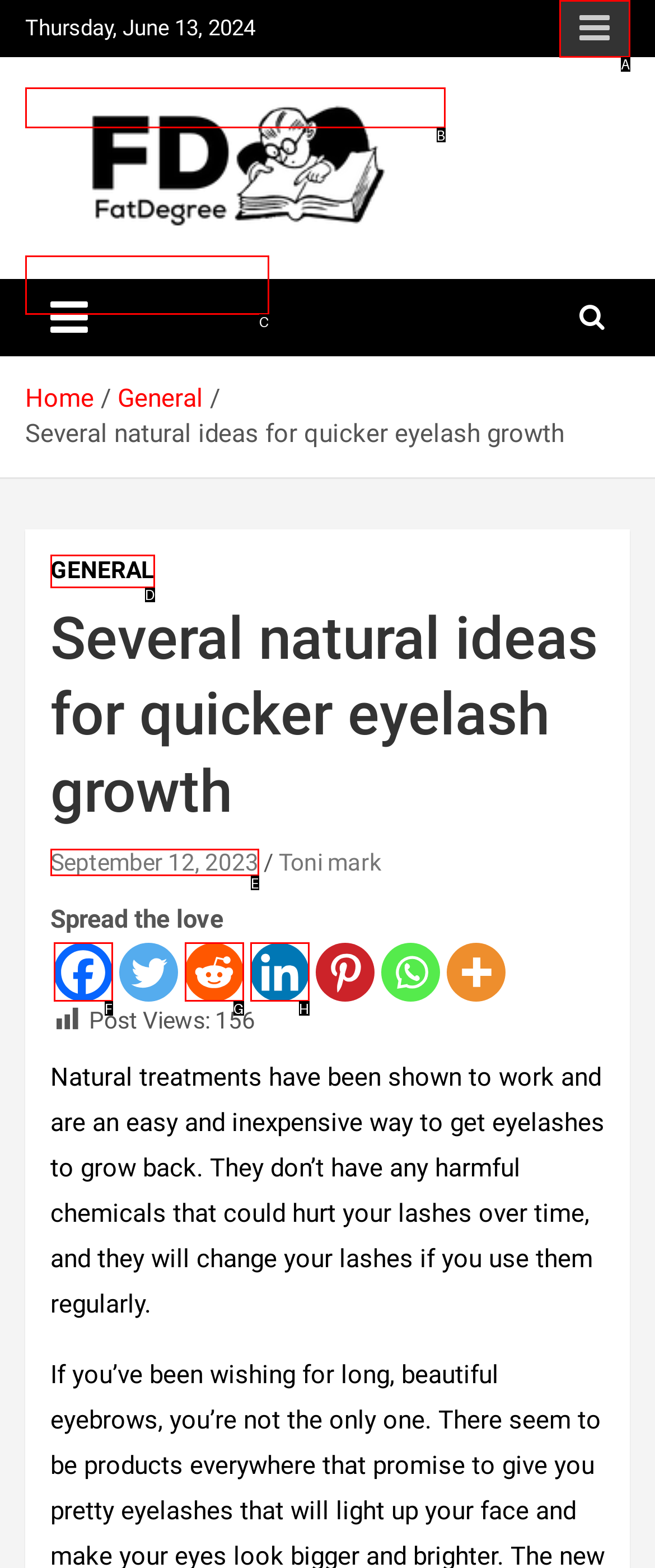Select the letter of the UI element that best matches: aria-label="Facebook" title="Facebook"
Answer with the letter of the correct option directly.

F